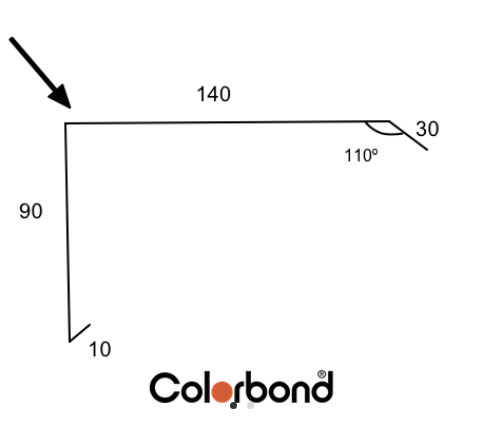What brand is associated with the roofing materials?
Examine the image and give a concise answer in one word or a short phrase.

COLORBOND